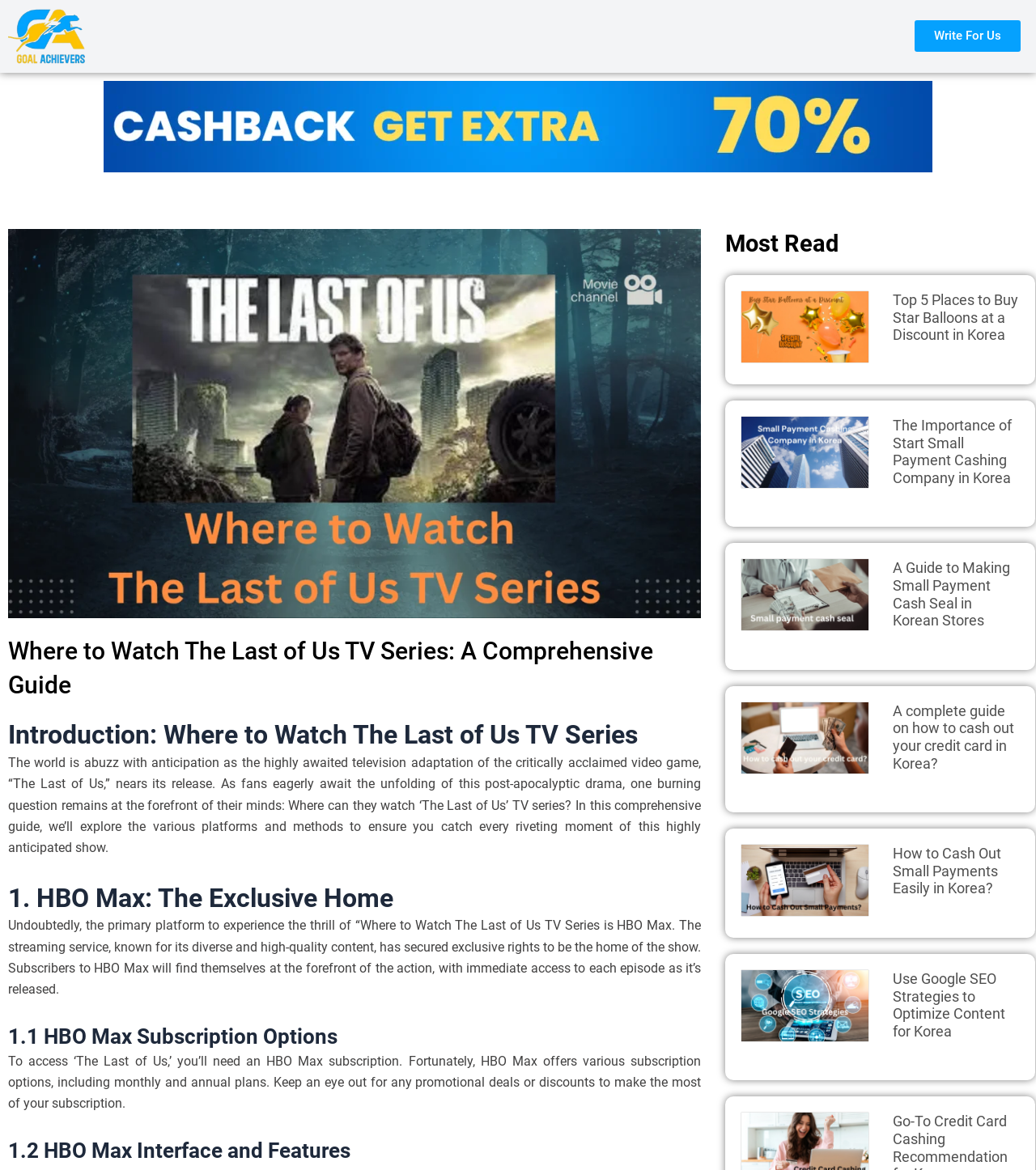What is the topic of the article below the main heading?
Please provide a detailed and comprehensive answer to the question.

The topic of the article below the main heading is an introduction to The Last of Us TV series, as stated in the section 'Introduction: Where to Watch The Last of Us TV Series'.